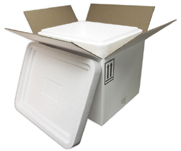Generate an elaborate caption that covers all aspects of the image.

The image depicts a shipping container designed for transporting temperature-sensitive items. It features a corrugated exterior that provides structural integrity, while the interior showcases a foam insert that offers insulation to maintain the required temperature for the contents. The container is shown in an open position, with its lid partially removed, revealing a spacious interior. This type of shipping container is particularly useful for the transport of lab specimens or frozen goods, ensuring that items remain protected and at the right temperature during transit. Available in three different sizes, these containers are essential for reliable shipping solutions in various industries.